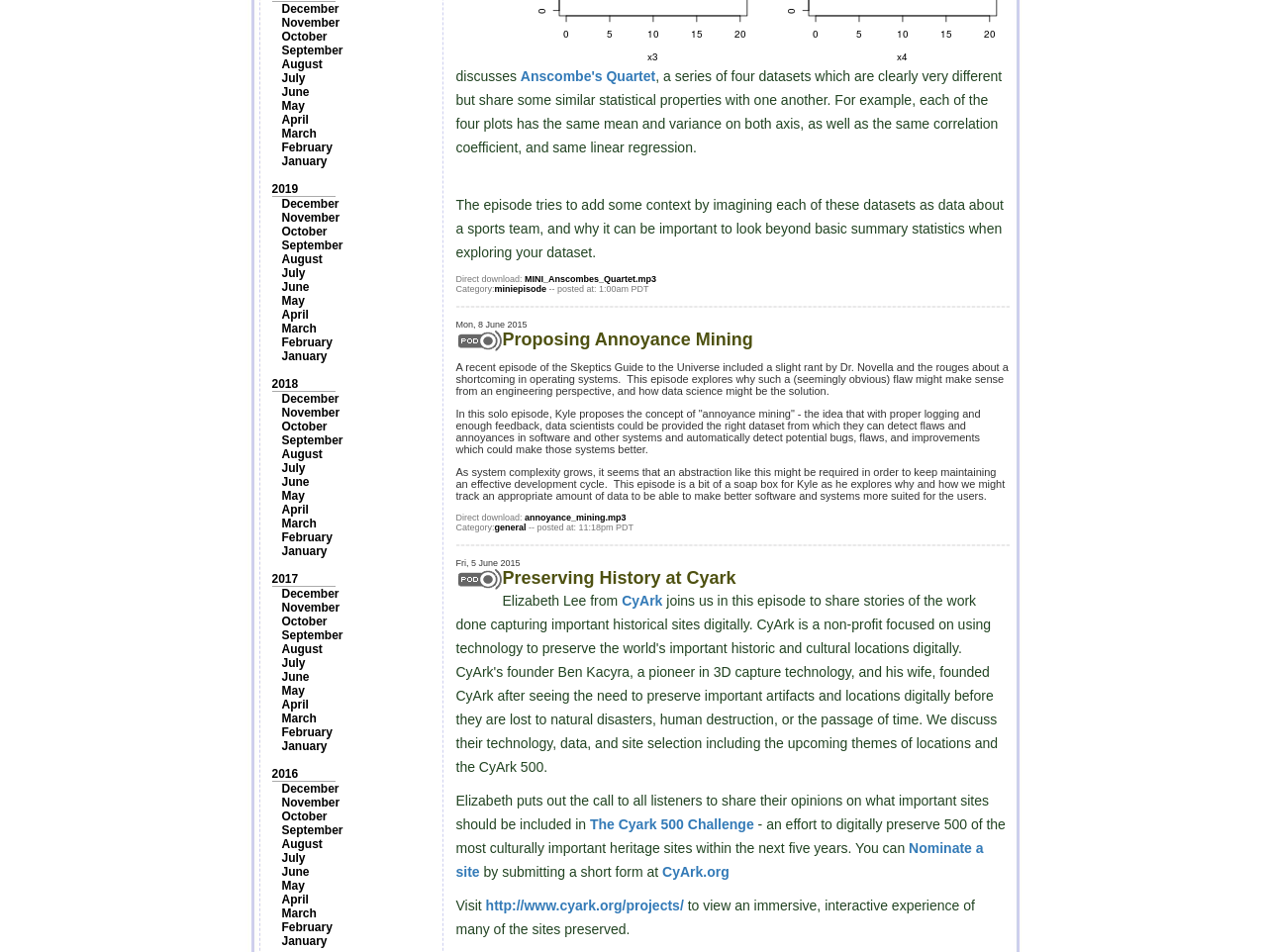Please provide a one-word or phrase answer to the question: 
What is the format of the downloadable file for the episode 'Anscombe's Quartet'?

MP3